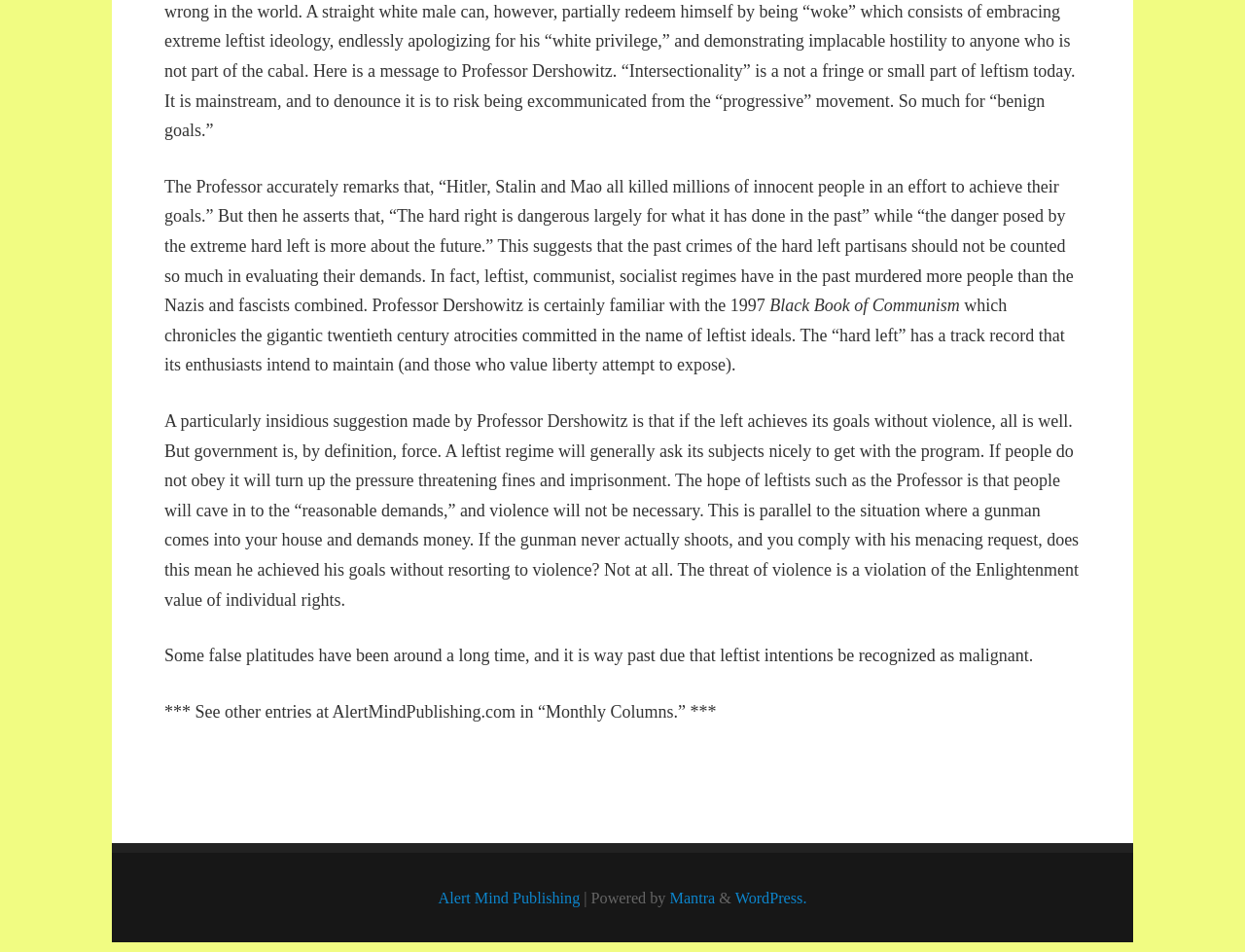What is the website of the publisher?
Answer briefly with a single word or phrase based on the image.

AlertMindPublishing.com